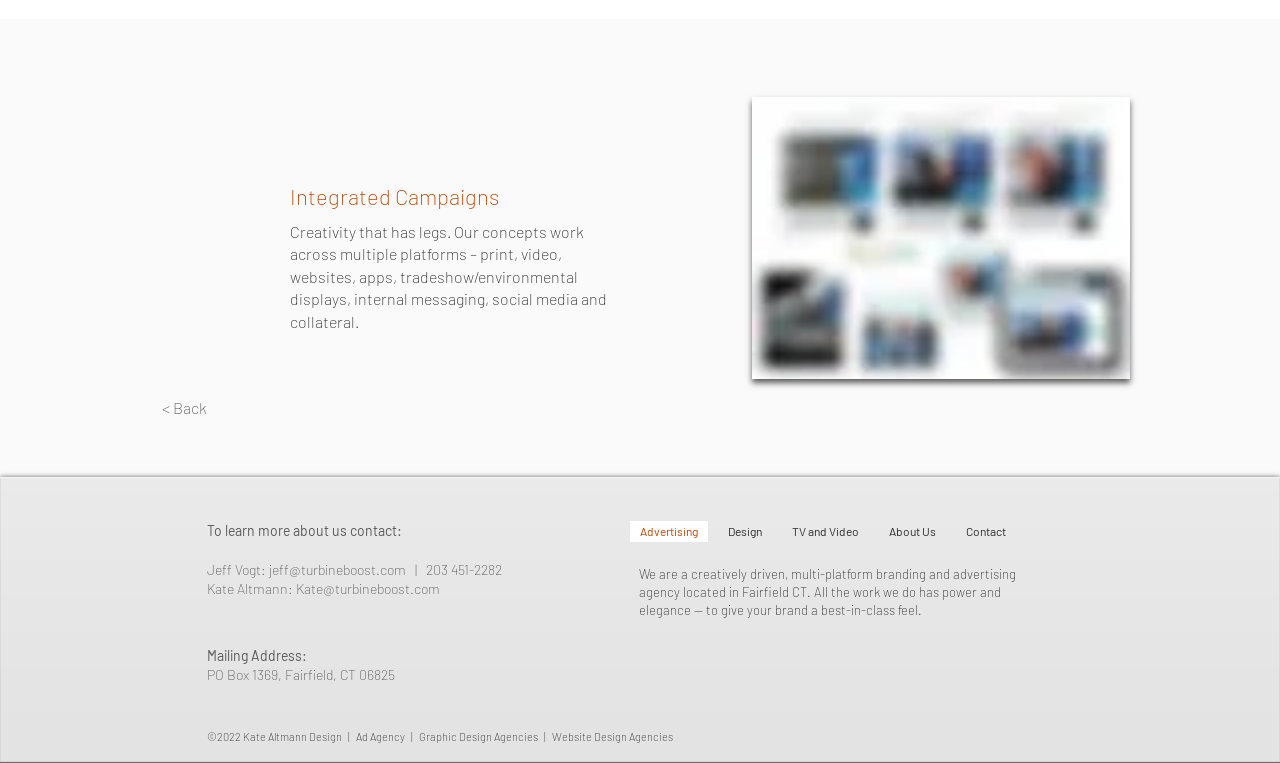Based on the element description: "TV and Video", identify the bounding box coordinates for this UI element. The coordinates must be four float numbers between 0 and 1, listed as [left, top, right, bottom].

[0.611, 0.682, 0.679, 0.711]